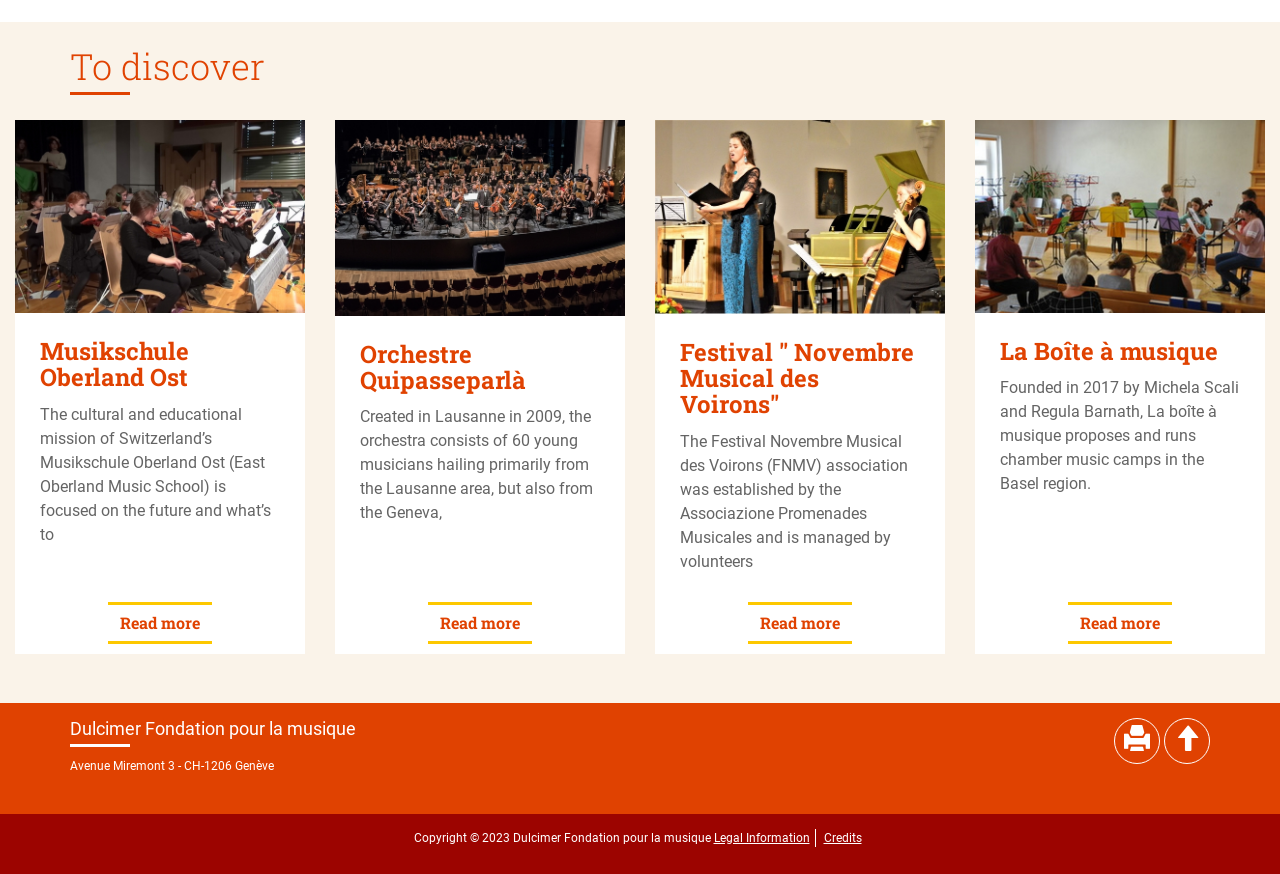Determine the bounding box of the UI component based on this description: "Read more". The bounding box coordinates should be four float values between 0 and 1, i.e., [left, top, right, bottom].

[0.334, 0.689, 0.416, 0.737]